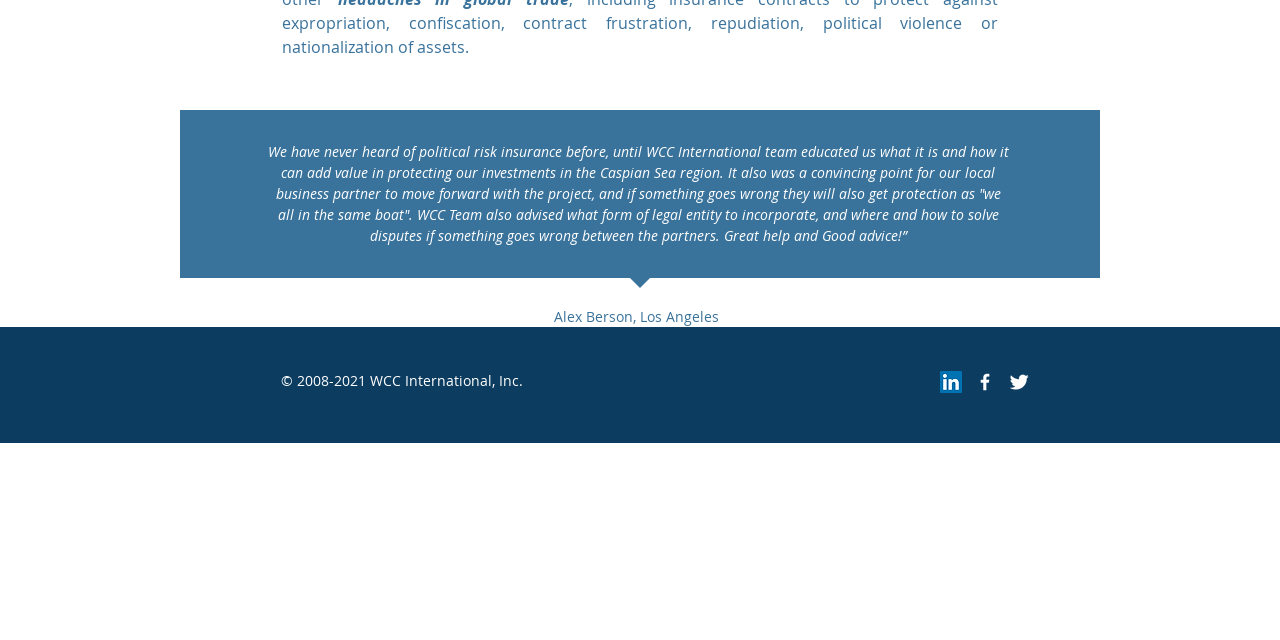Extract the bounding box for the UI element that matches this description: "aria-label="Twitter Clean"".

[0.788, 0.58, 0.805, 0.614]